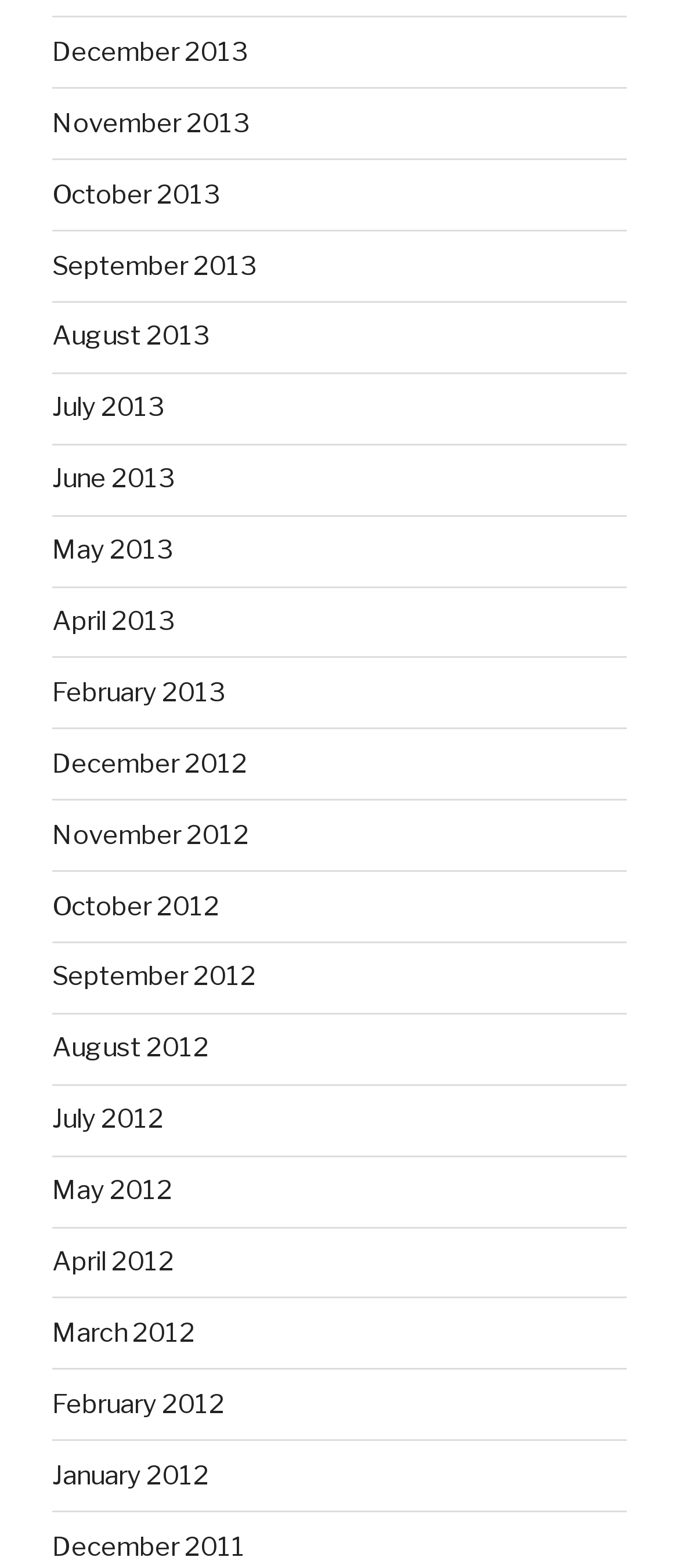Specify the bounding box coordinates of the area that needs to be clicked to achieve the following instruction: "view September 2013 page".

[0.077, 0.159, 0.377, 0.179]